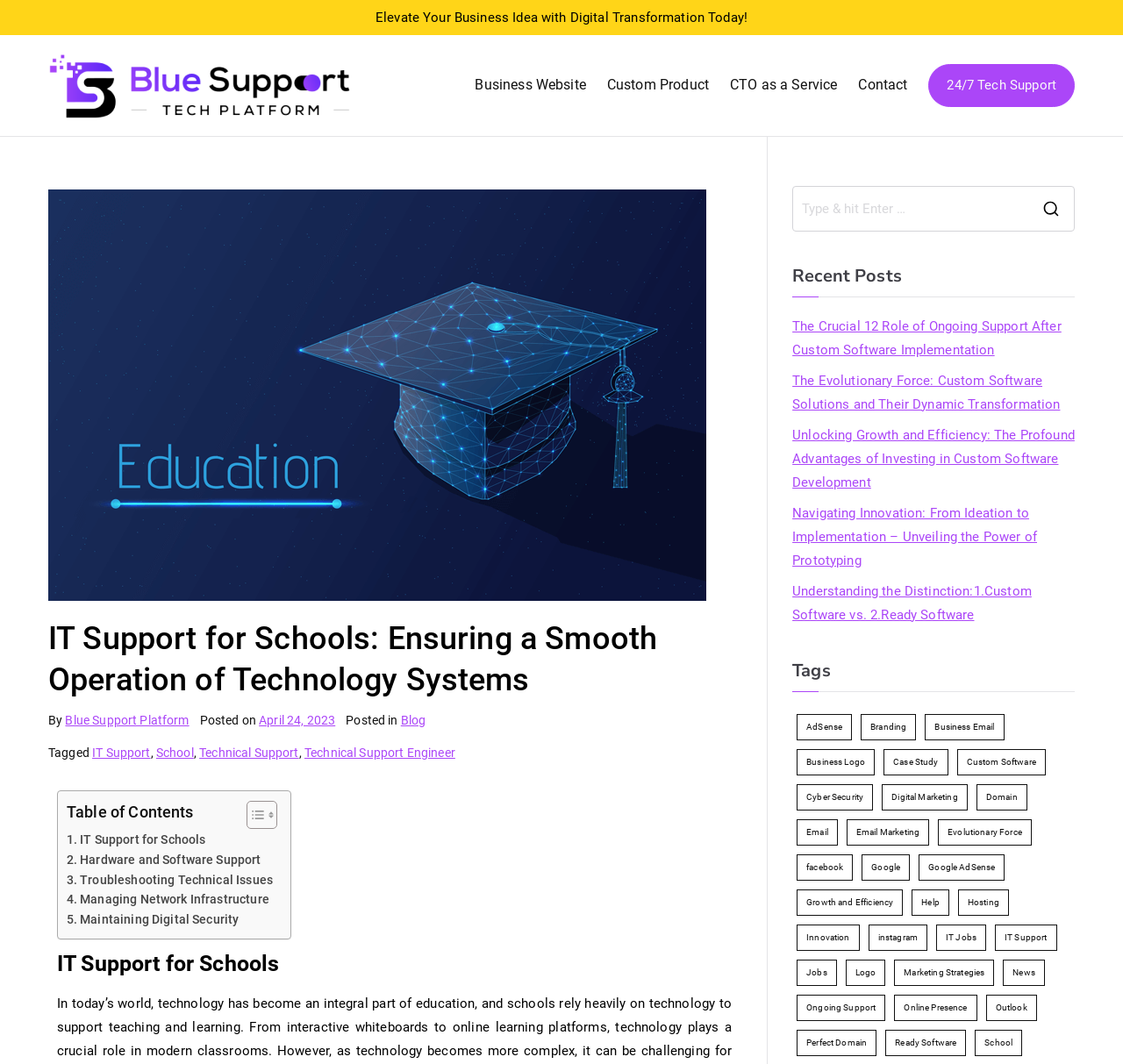Respond to the following question using a concise word or phrase: 
What is the purpose of the 'Search for:' box?

To search the website